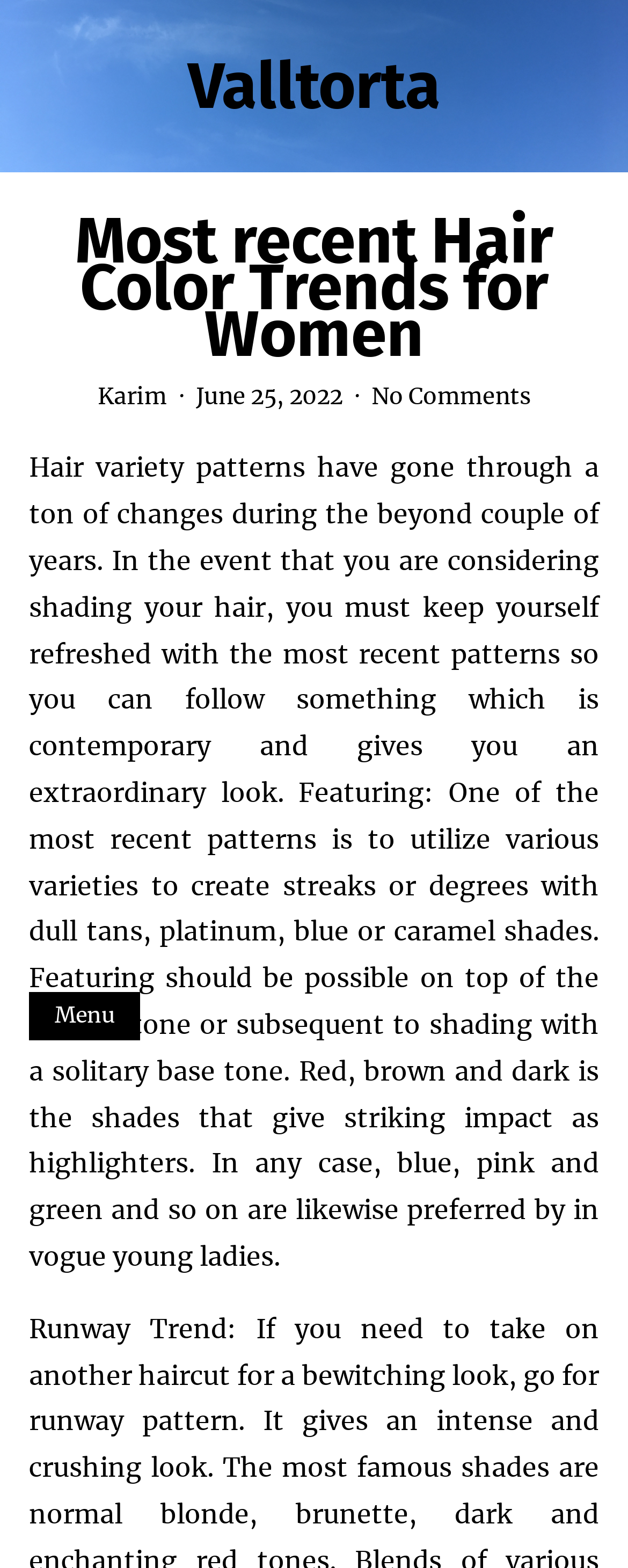Using the provided description No Comments, find the bounding box coordinates for the UI element. Provide the coordinates in (top-left x, top-left y, bottom-right x, bottom-right y) format, ensuring all values are between 0 and 1.

[0.591, 0.239, 0.845, 0.268]